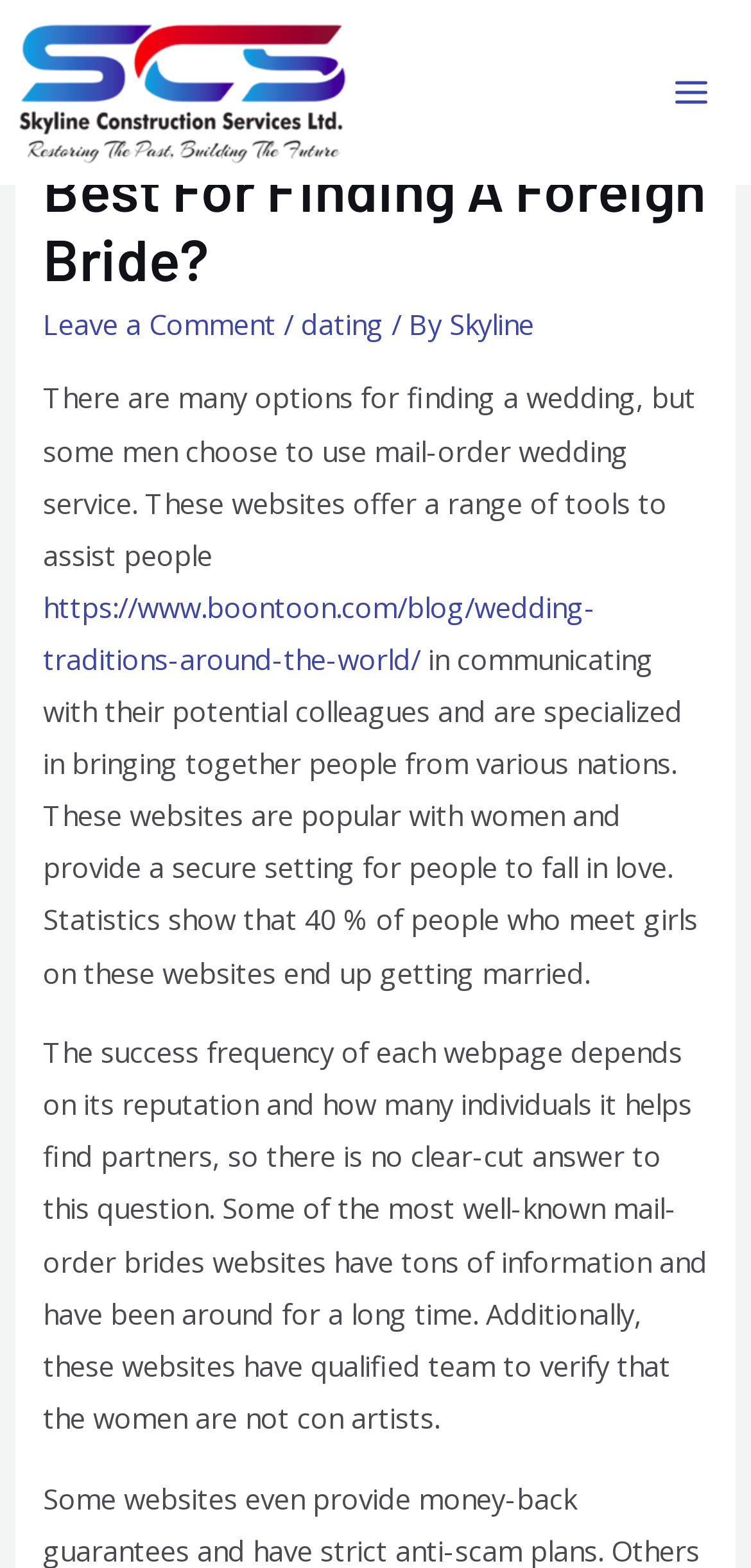Locate the heading on the webpage and return its text.

Which Dating Sites Are Best For Finding A Foreign Bride?